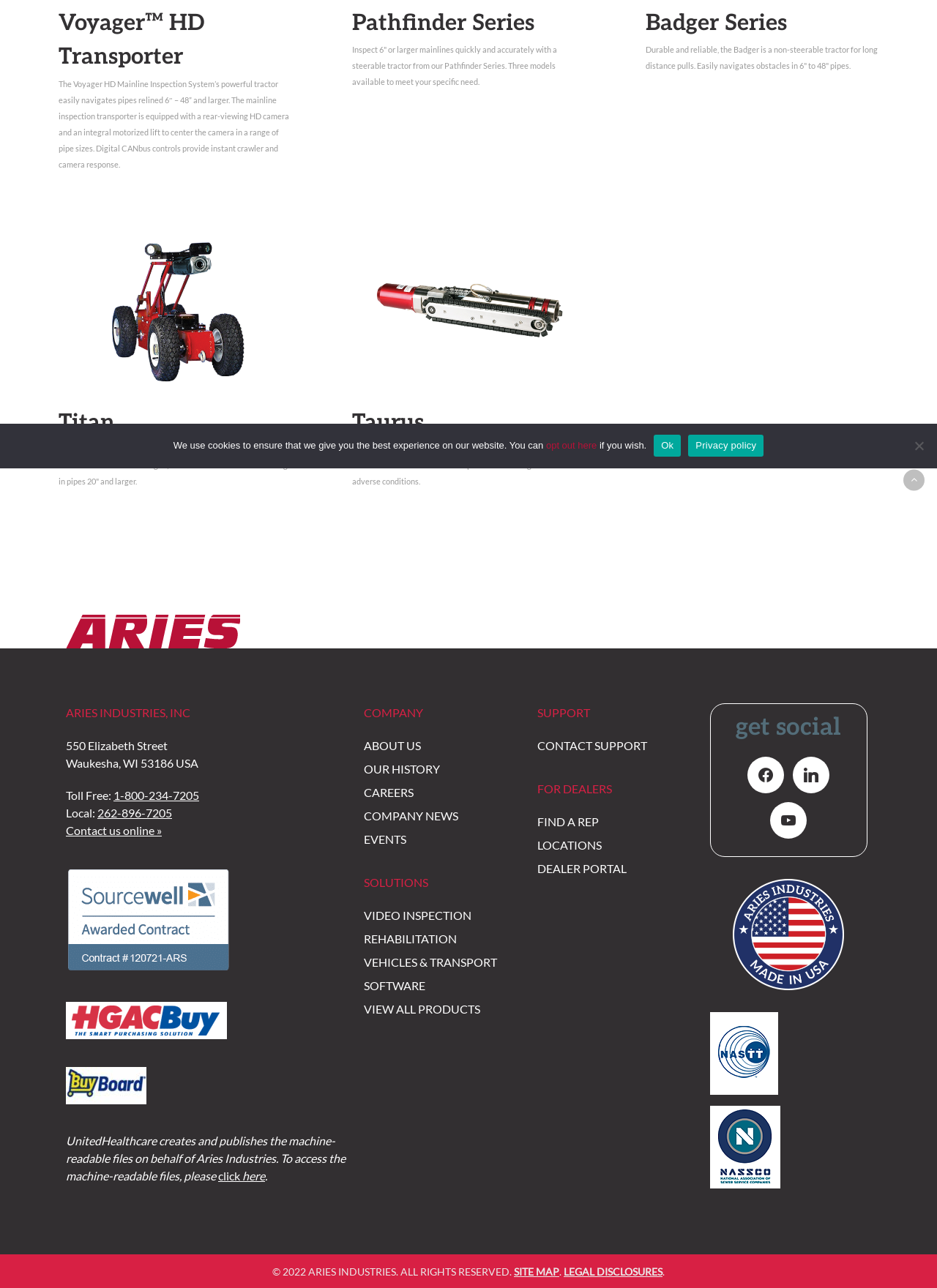Based on the element description Facebook-f, identify the bounding box of the UI element in the given webpage screenshot. The coordinates should be in the format (top-left x, top-left y, bottom-right x, bottom-right y) and must be between 0 and 1.

None